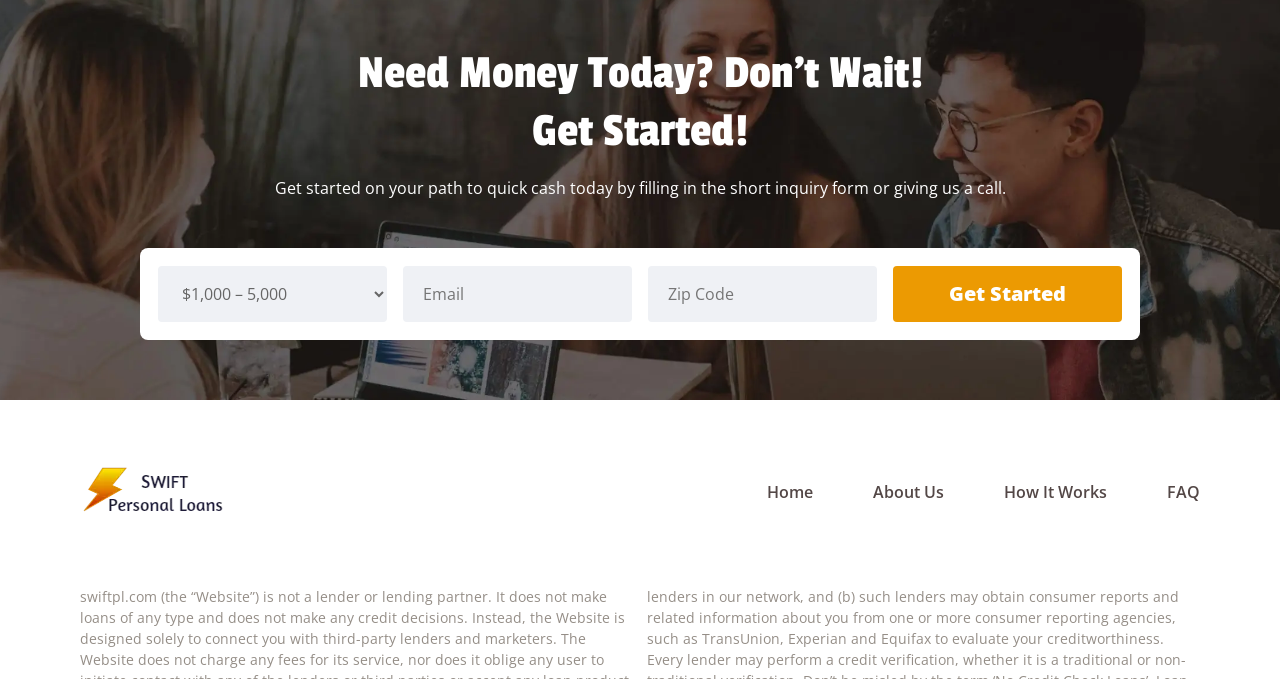Please determine the bounding box coordinates of the element's region to click in order to carry out the following instruction: "Select an option". The coordinates should be four float numbers between 0 and 1, i.e., [left, top, right, bottom].

[0.123, 0.392, 0.302, 0.475]